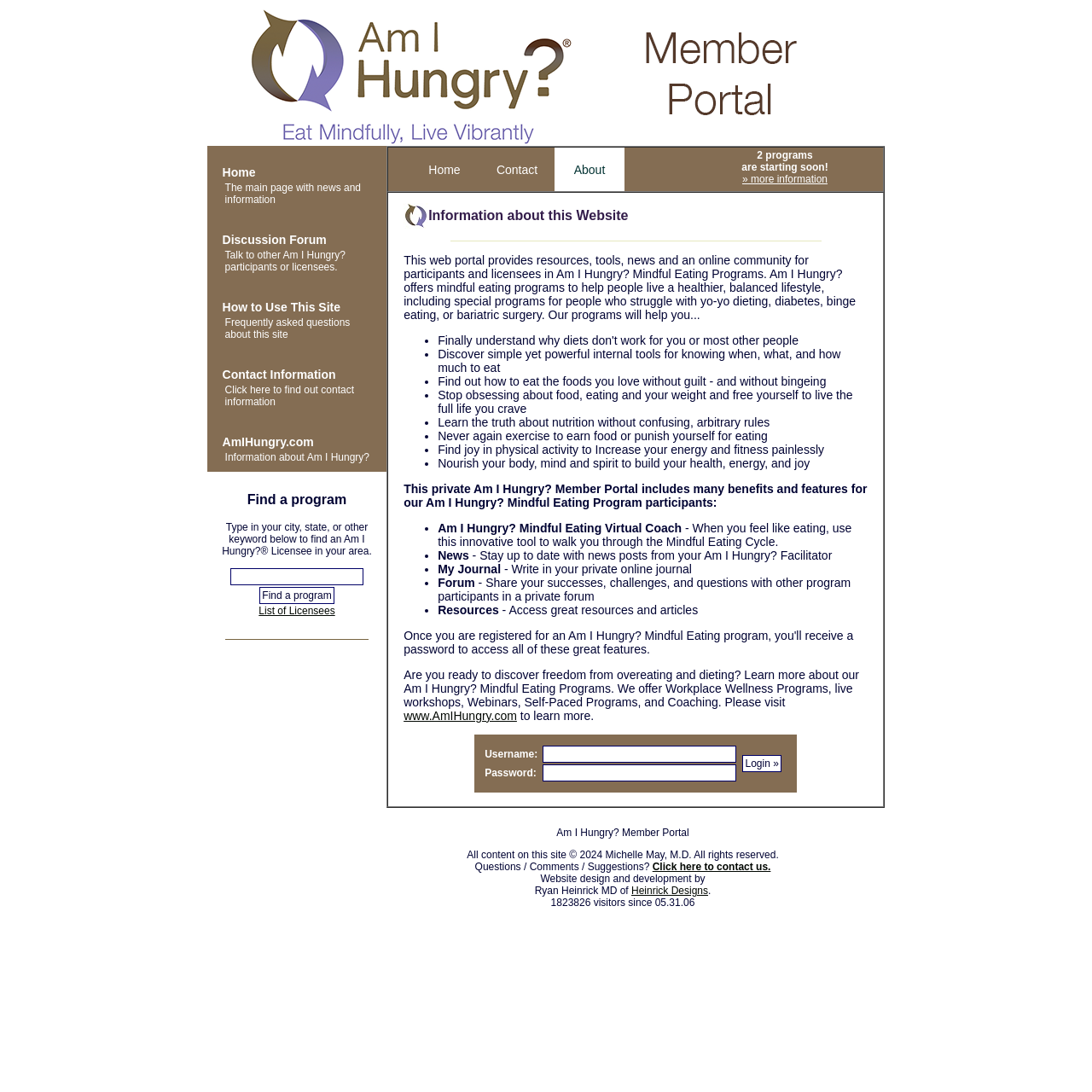Provide the bounding box coordinates of the HTML element described as: "Home". The bounding box coordinates should be four float numbers between 0 and 1, i.e., [left, top, right, bottom].

[0.392, 0.149, 0.422, 0.161]